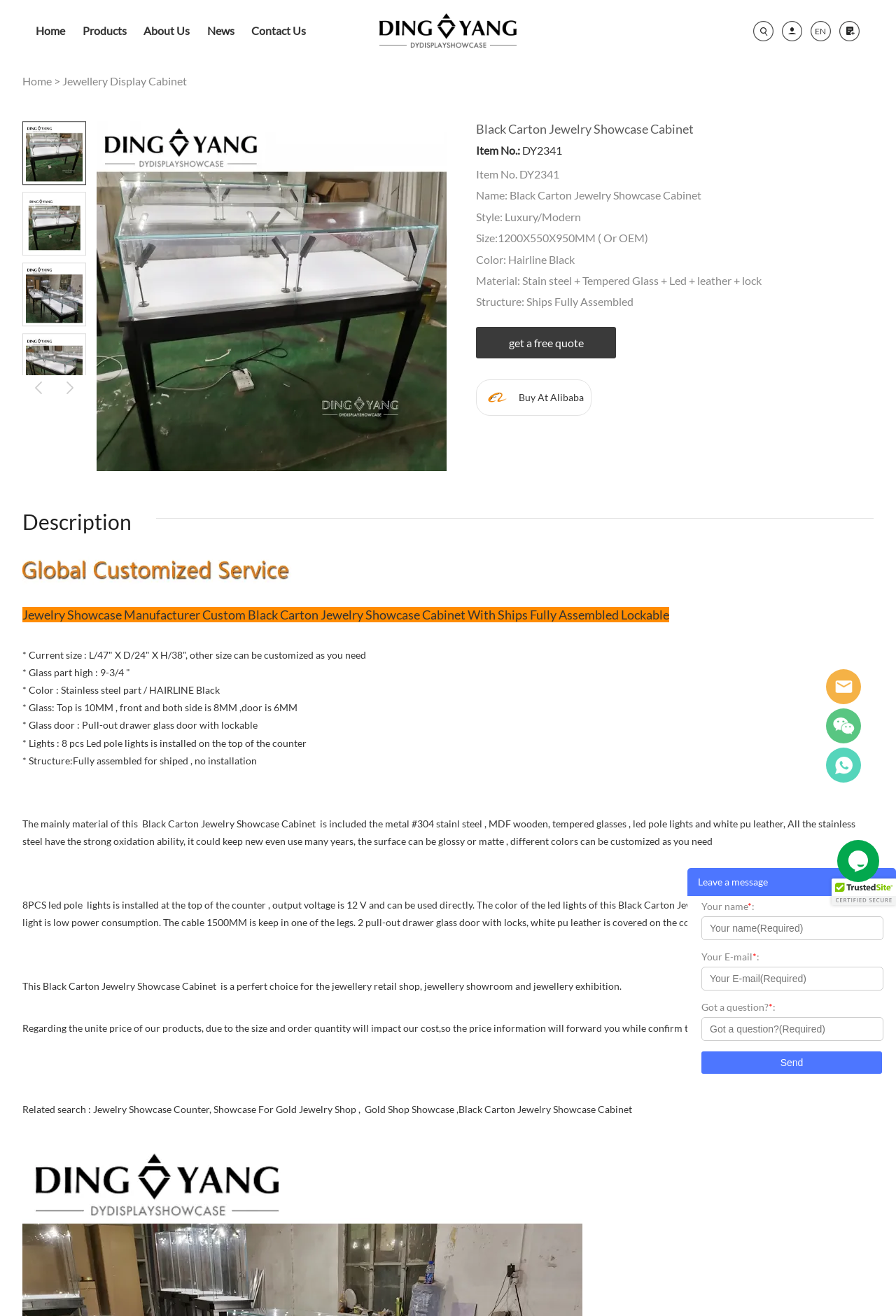How many LED pole lights are installed on the product?
Provide an in-depth and detailed explanation in response to the question.

The webpage mentions that '8 pcs Led pole lights is installed on the top of the counter', indicating that there are 8 LED pole lights installed on the product.